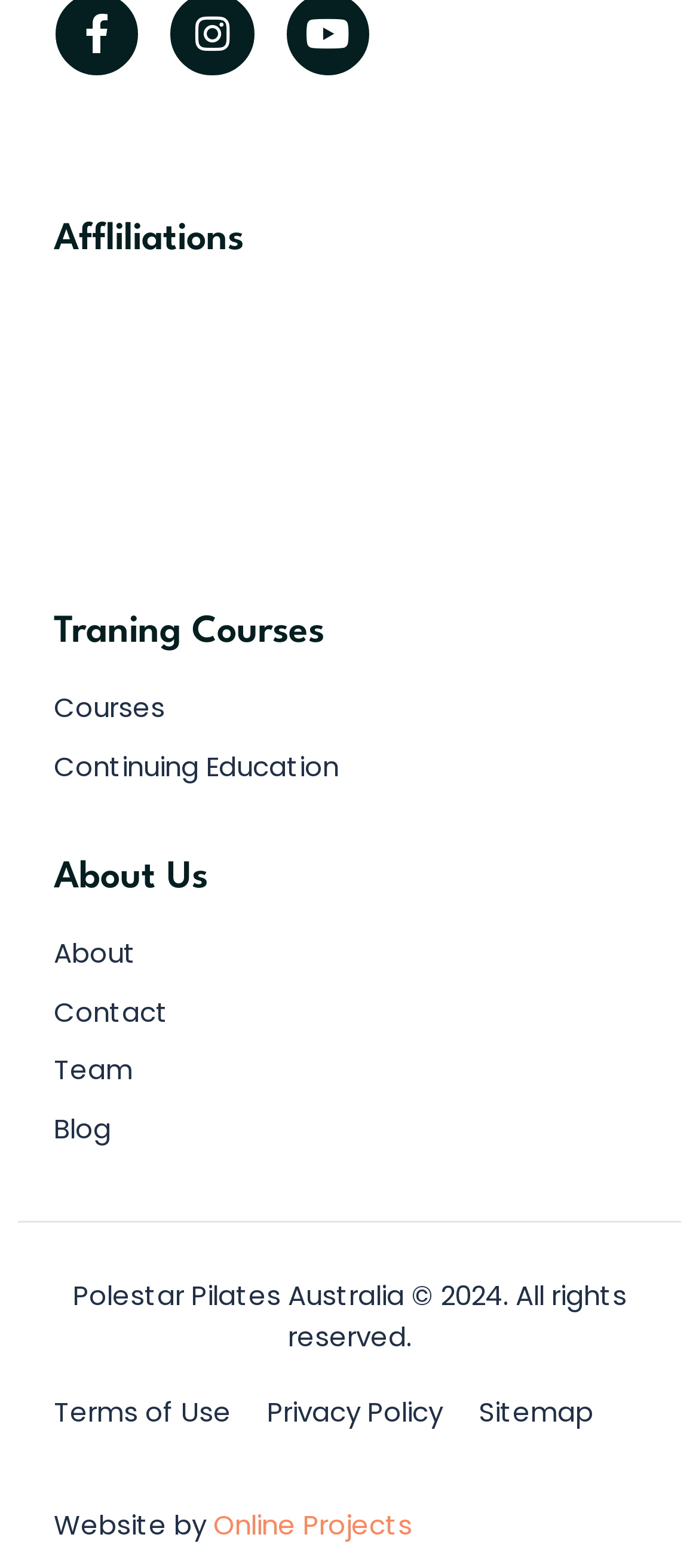From the element description: "About", extract the bounding box coordinates of the UI element. The coordinates should be expressed as four float numbers between 0 and 1, in the order [left, top, right, bottom].

[0.077, 0.596, 0.923, 0.622]